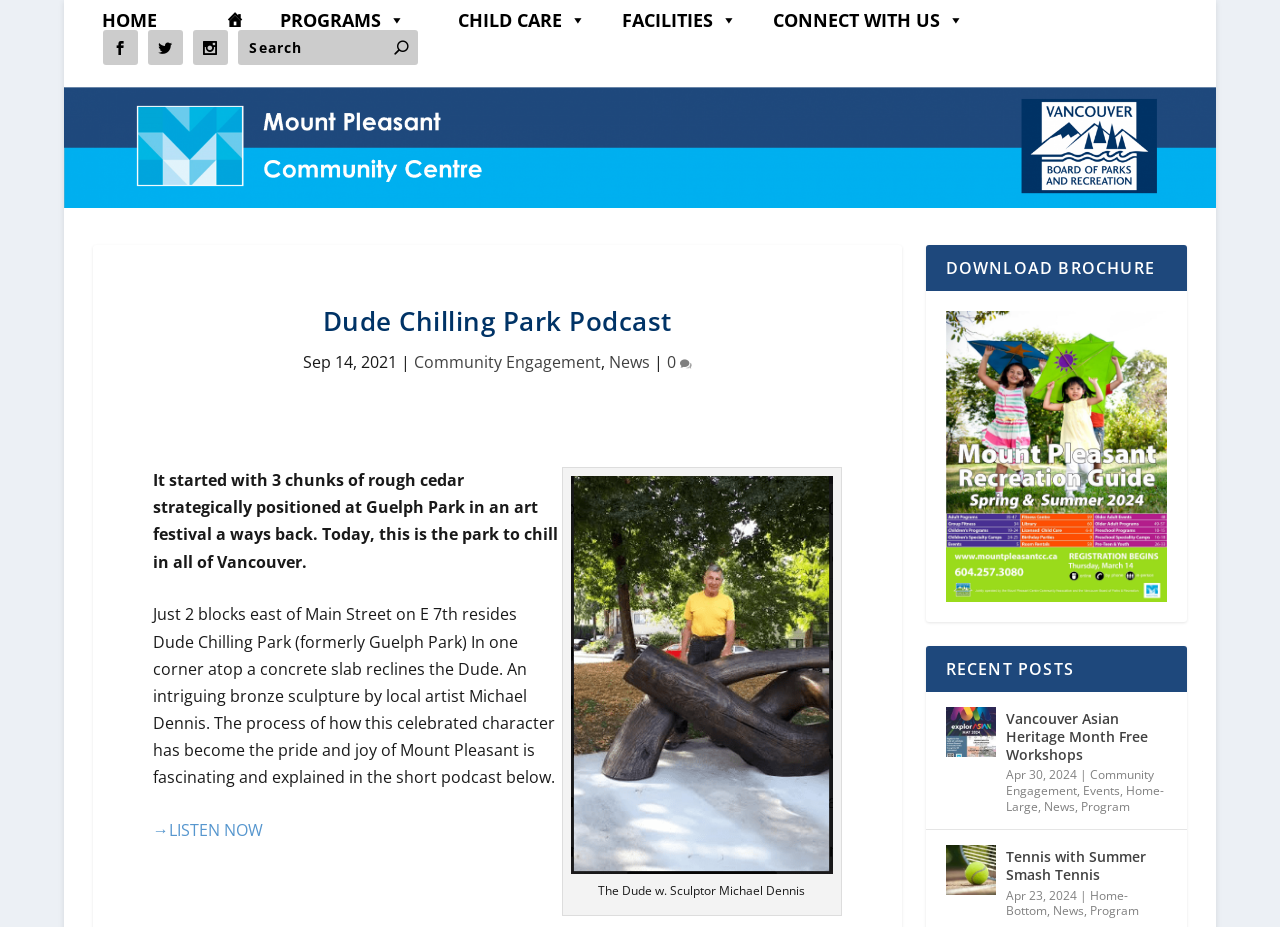Given the webpage screenshot and the description, determine the bounding box coordinates (top-left x, top-left y, bottom-right x, bottom-right y) that define the location of the UI element matching this description: name="s" placeholder="Search" title="Search for:"

[0.186, 0.032, 0.327, 0.07]